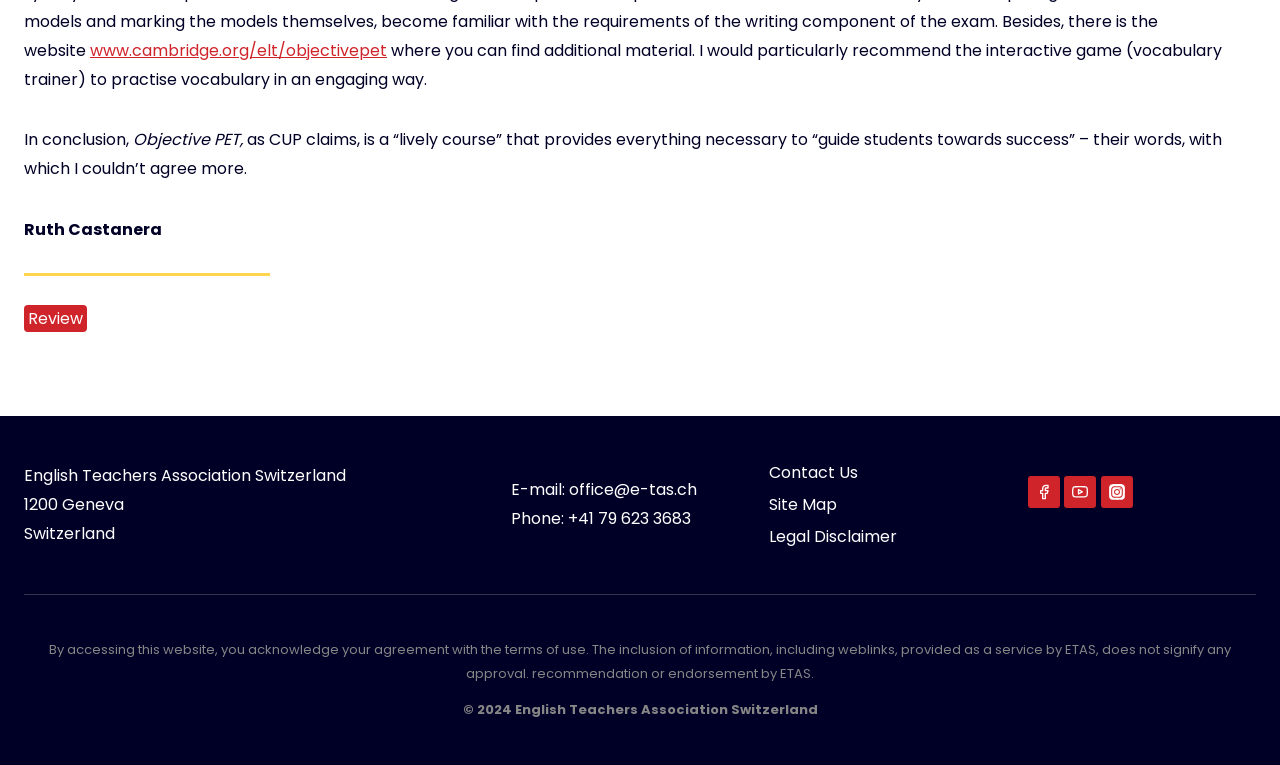Can you show the bounding box coordinates of the region to click on to complete the task described in the instruction: "follow ETAS on Facebook"?

[0.803, 0.622, 0.828, 0.664]